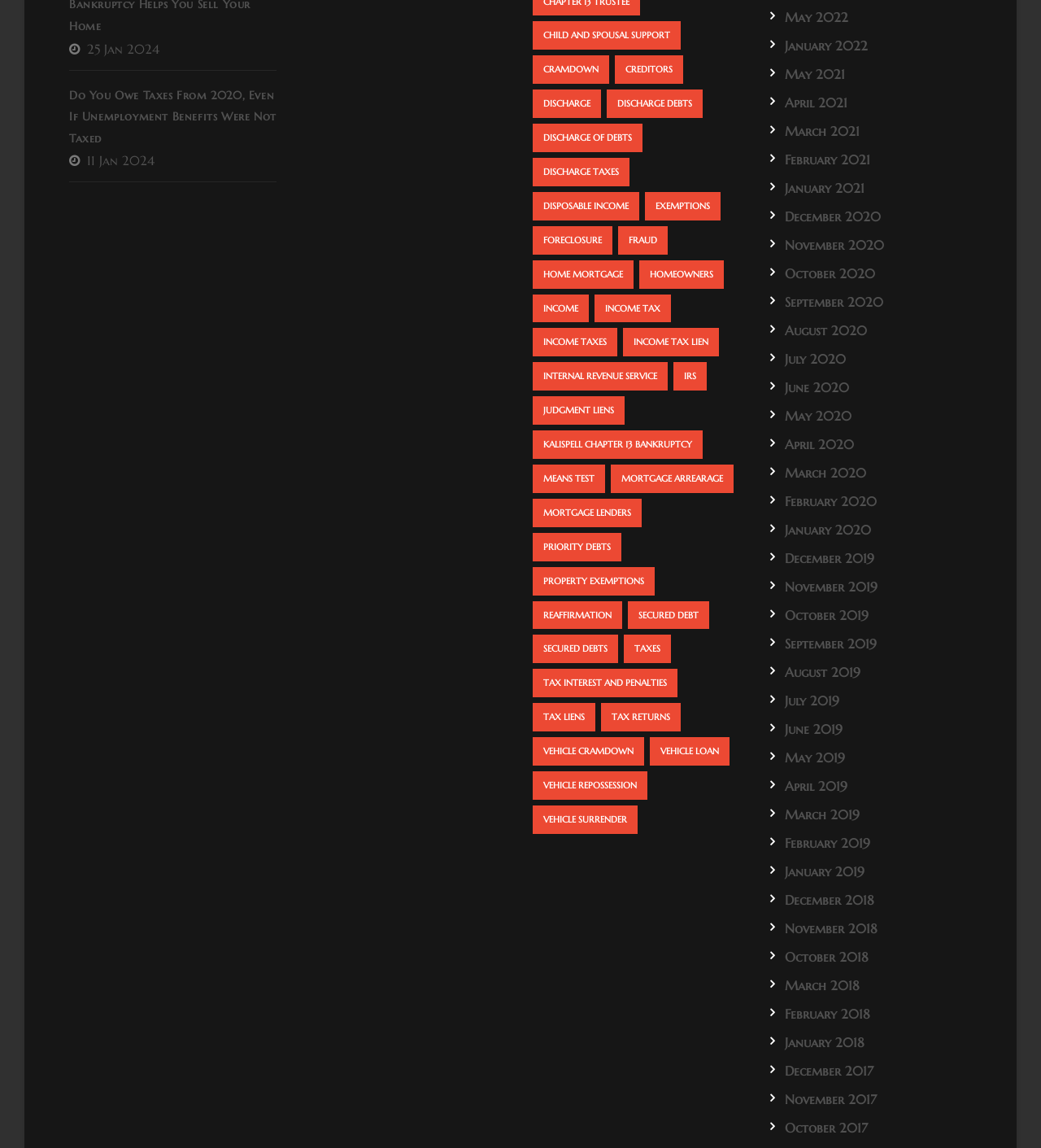What is the date range of the webpage's content?
Analyze the image and deliver a detailed answer to the question.

Based on the link elements with dates such as 'May 2022', 'January 2022', 'May 2021', and '25 Jan 2024', I can infer that the webpage's content spans from 2021 to 2024.